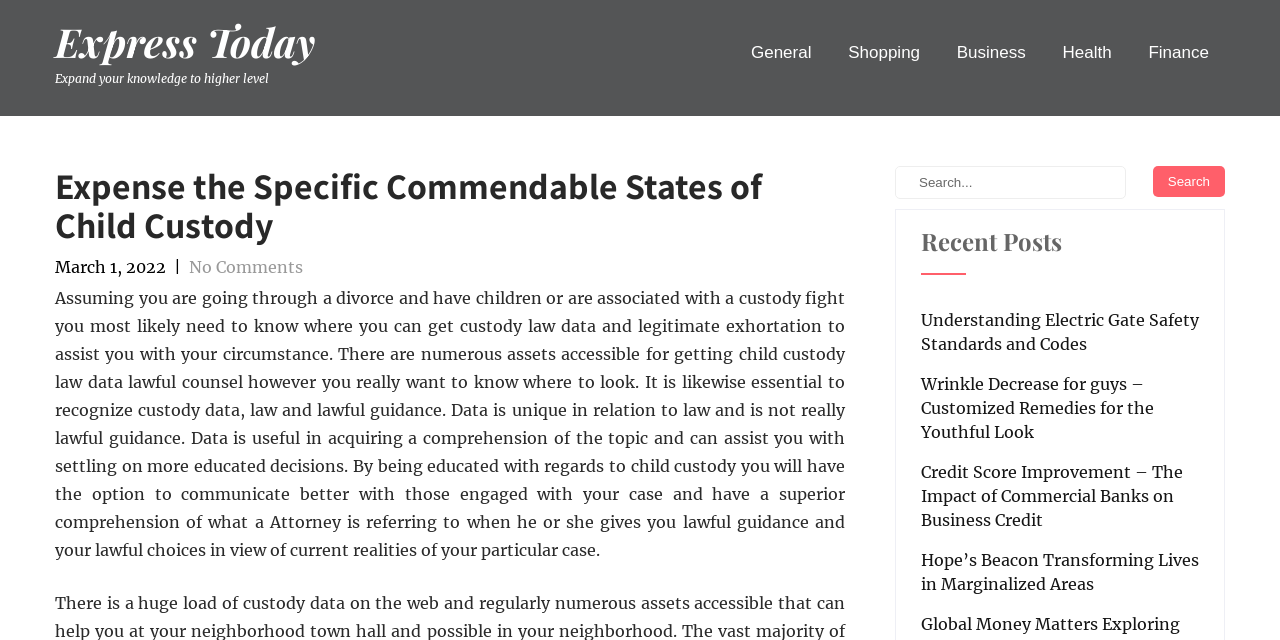Can you specify the bounding box coordinates for the region that should be clicked to fulfill this instruction: "Read about child custody".

[0.043, 0.45, 0.66, 0.875]